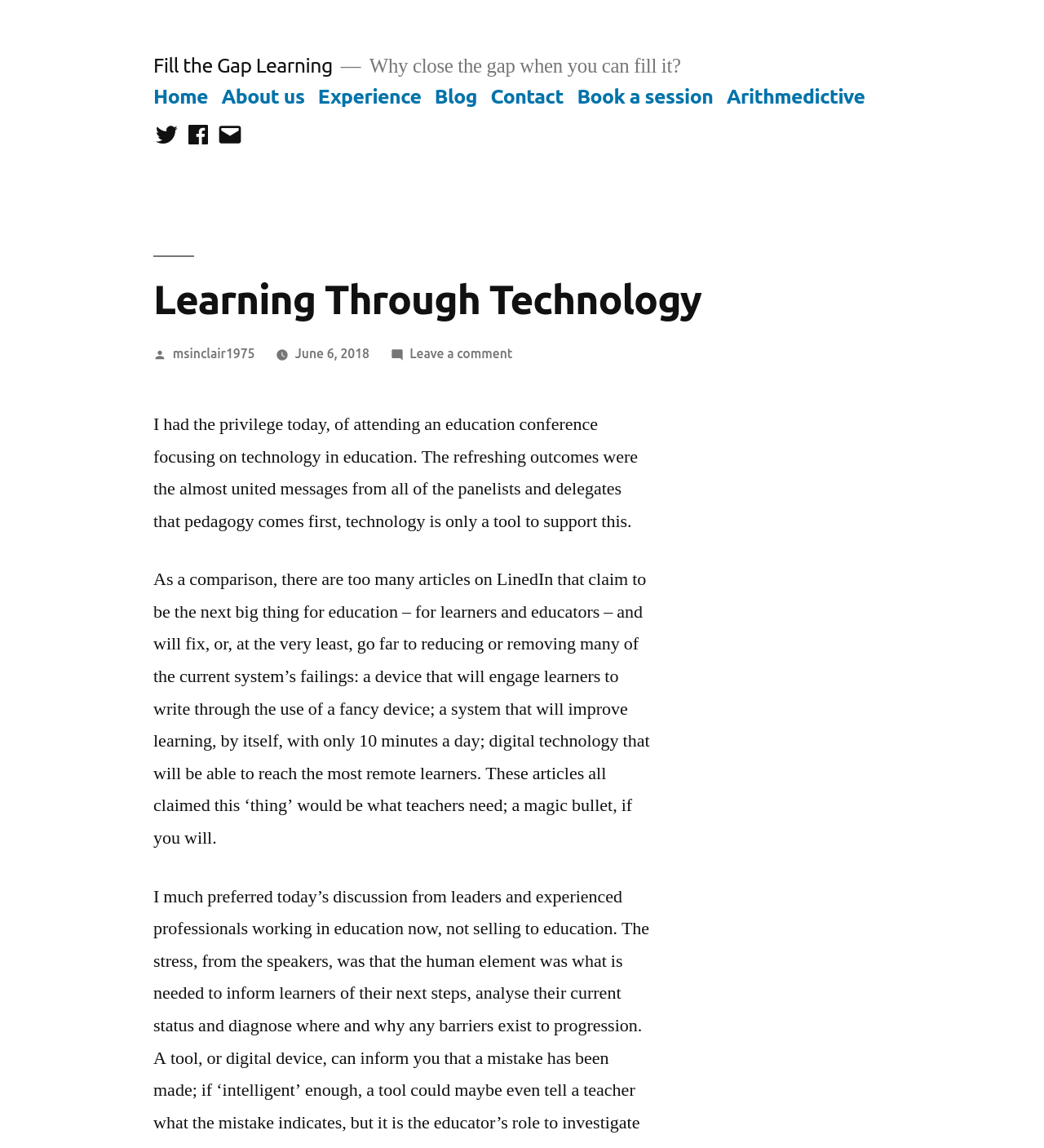Kindly determine the bounding box coordinates for the clickable area to achieve the given instruction: "Visit About us".

[0.212, 0.074, 0.292, 0.094]